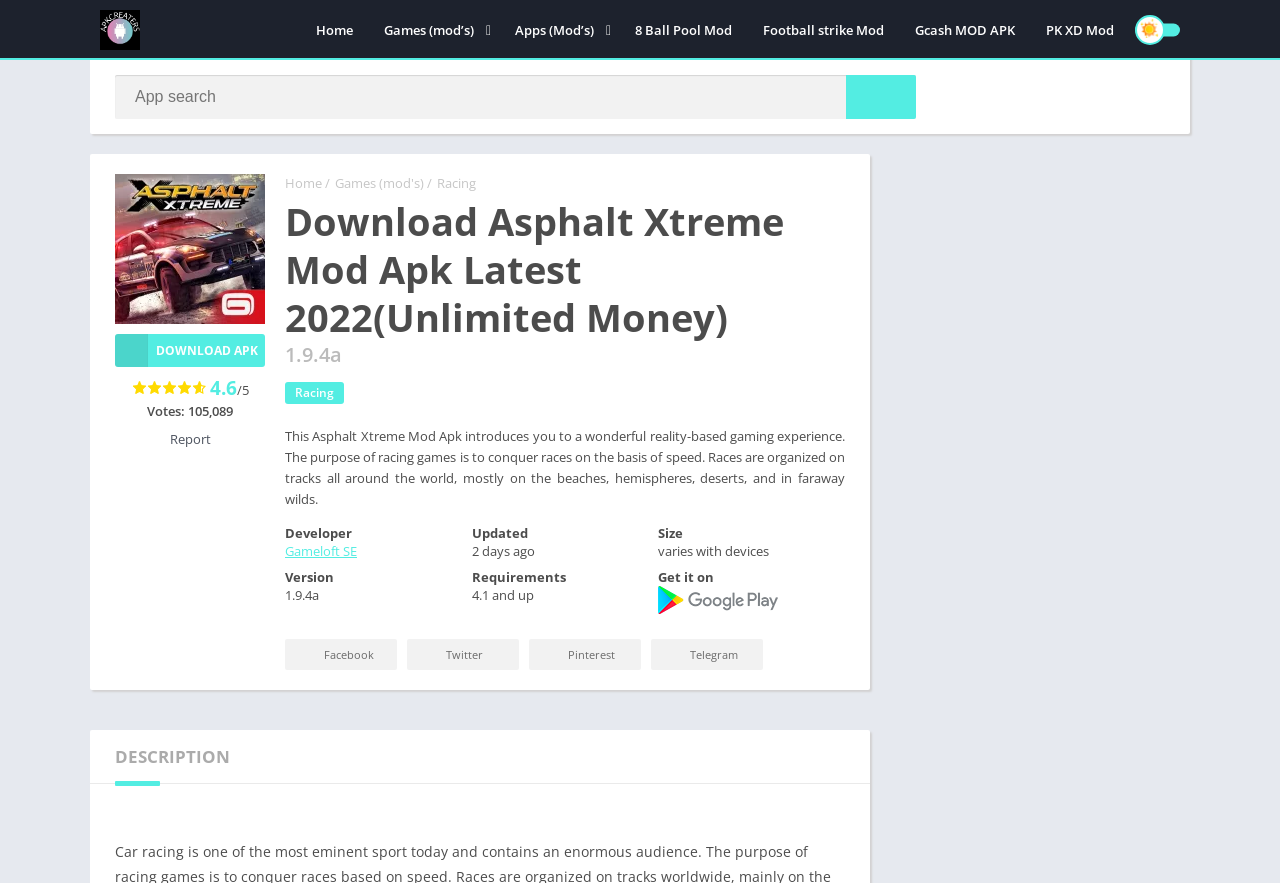Identify the bounding box coordinates of the clickable region to carry out the given instruction: "Visit the Games (mod's) page".

[0.288, 0.014, 0.39, 0.054]